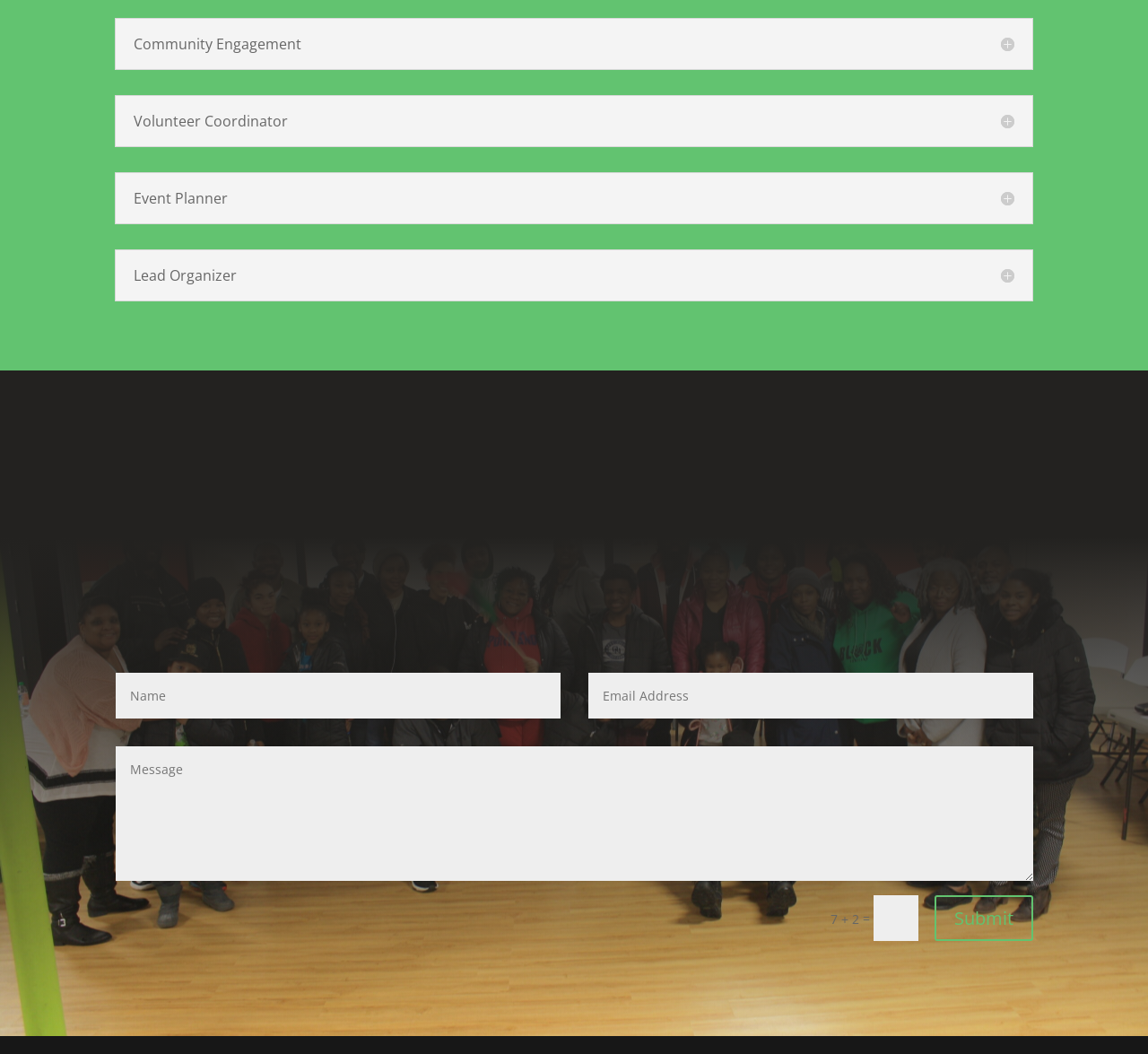Please determine the bounding box of the UI element that matches this description: name="et_pb_contact_message_0" placeholder="Message". The coordinates should be given as (top-left x, top-left y, bottom-right x, bottom-right y), with all values between 0 and 1.

[0.101, 0.708, 0.9, 0.836]